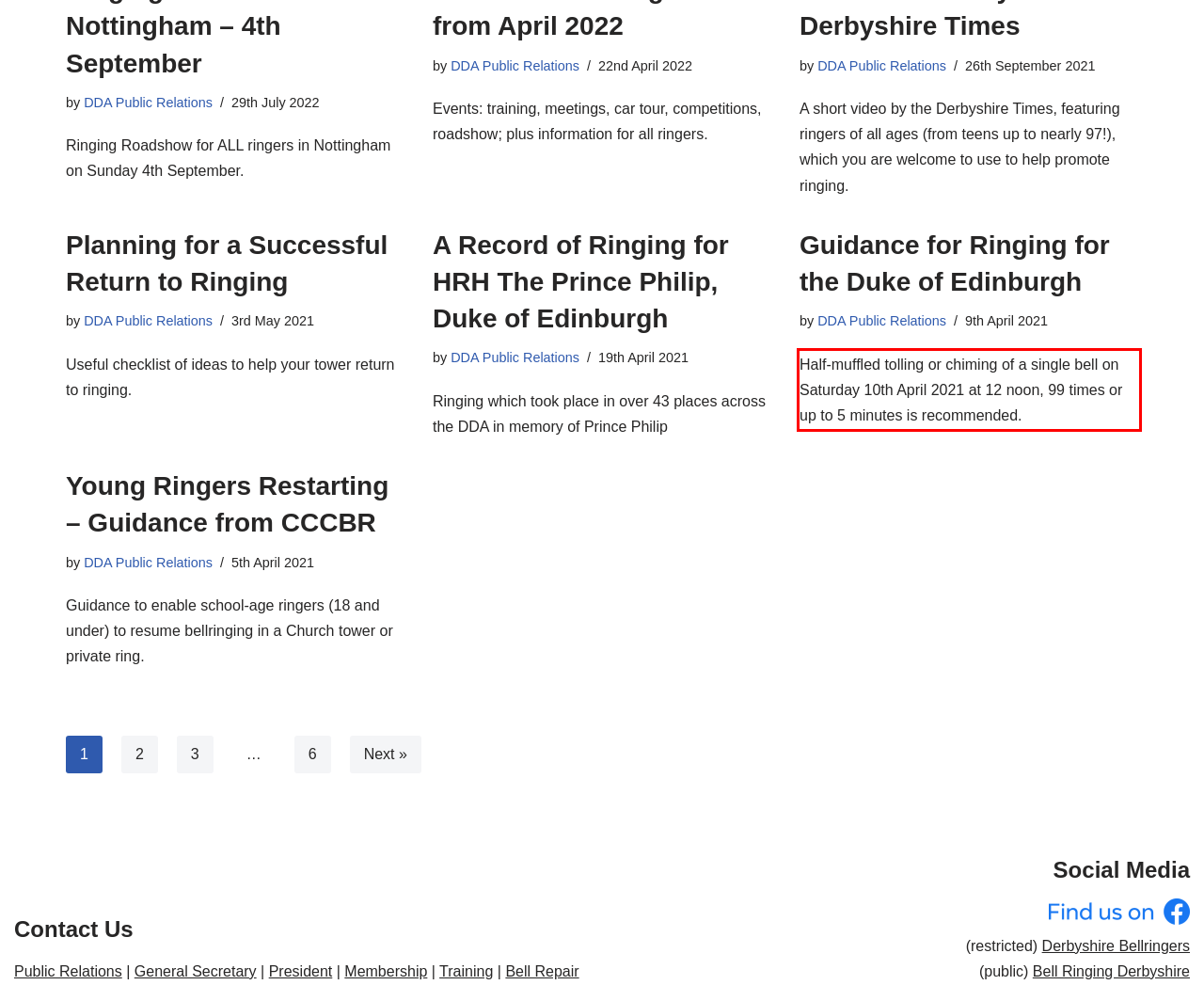Analyze the screenshot of a webpage where a red rectangle is bounding a UI element. Extract and generate the text content within this red bounding box.

Half-muffled tolling or chiming of a single bell on Saturday 10th April 2021 at 12 noon, 99 times or up to 5 minutes is recommended.